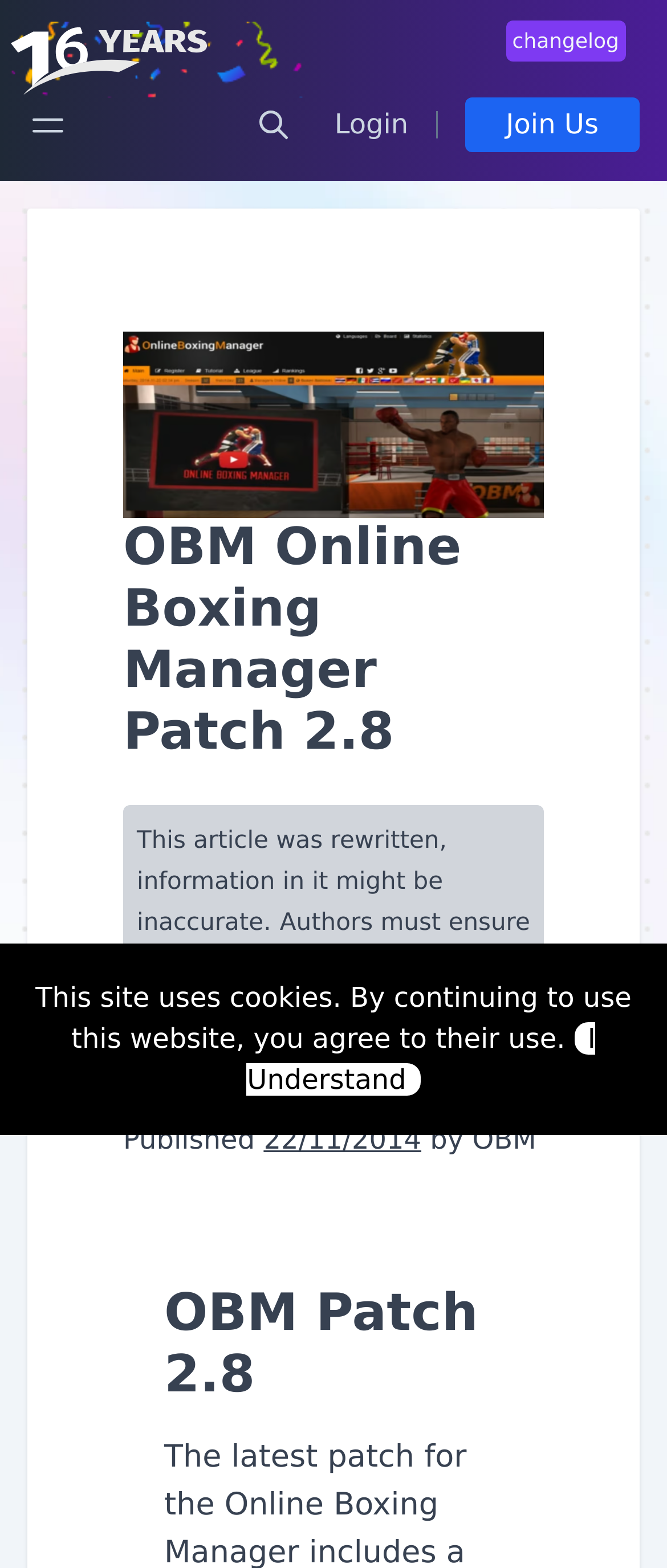Please predict the bounding box coordinates of the element's region where a click is necessary to complete the following instruction: "Search for something". The coordinates should be represented by four float numbers between 0 and 1, i.e., [left, top, right, bottom].

[0.353, 0.057, 0.46, 0.102]